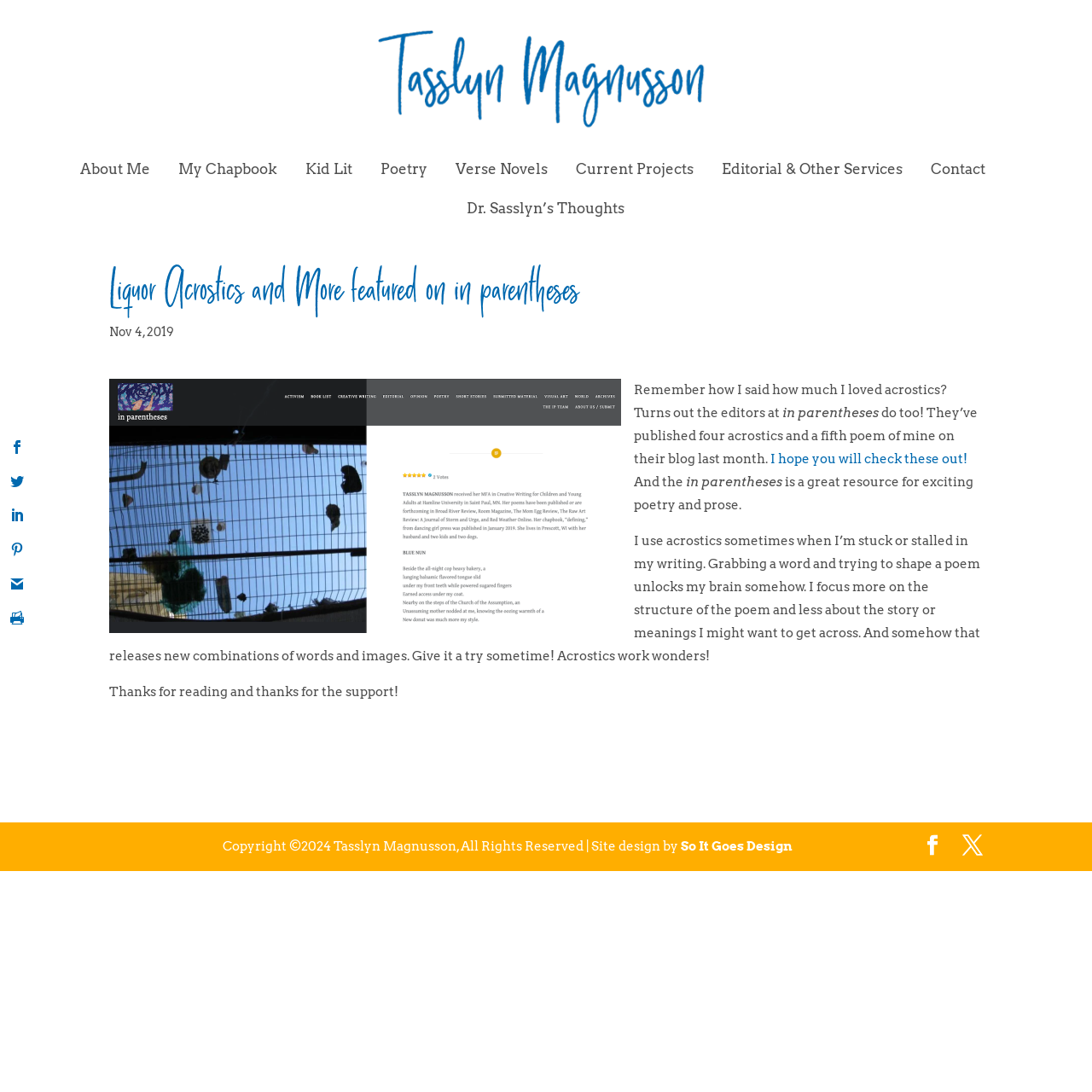By analyzing the image, answer the following question with a detailed response: How many links are there in the navigation menu?

The navigation menu is located at the top of the page, and it contains 8 links: 'About Me', 'My Chapbook', 'Kid Lit', 'Poetry', 'Verse Novels', 'Current Projects', 'Editorial & Other Services', and 'Contact'.